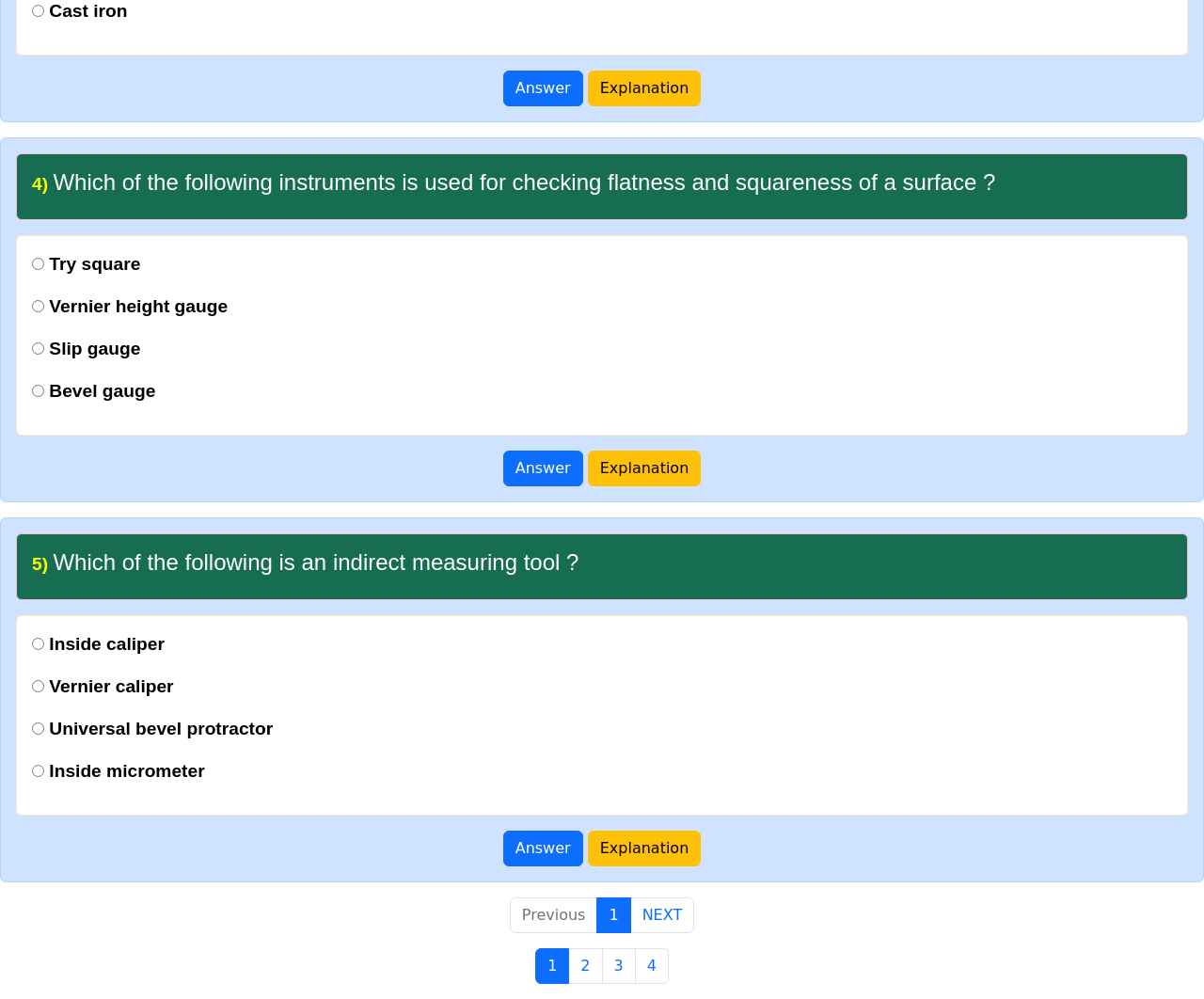From the image, can you give a detailed response to the question below:
How many options are available for the second question?

I counted the number of radio elements inside the second alert element, which are 'Inside caliper', 'Vernier caliper', 'Universal bevel protractor', and 'Inside micrometer', totaling 4 options.